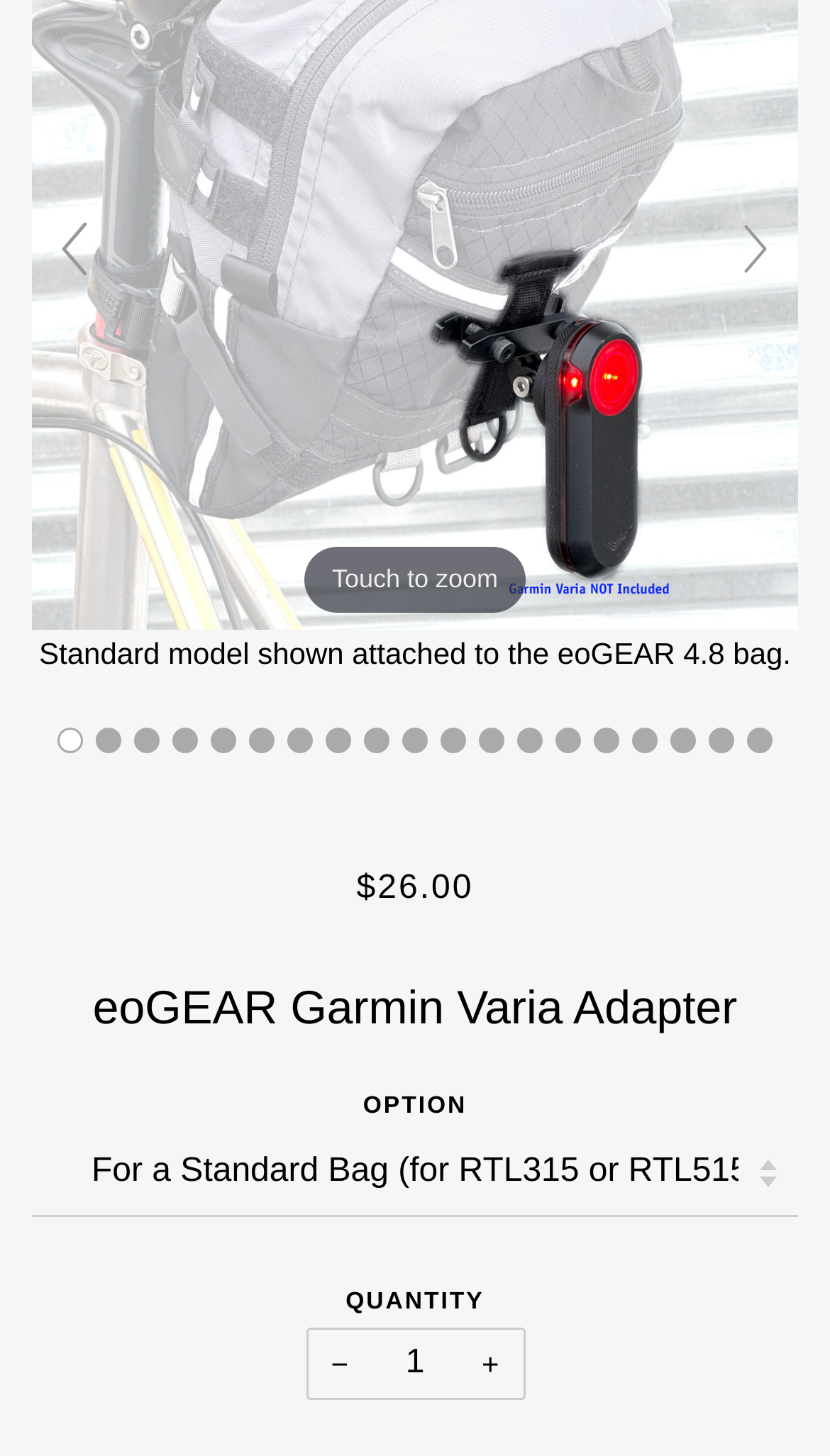Locate the bounding box coordinates of the UI element described by: "title="Standard model. Small but strong."". Provide the coordinates as four float numbers between 0 and 1, formatted as [left, top, right, bottom].

[0.208, 0.499, 0.238, 0.517]